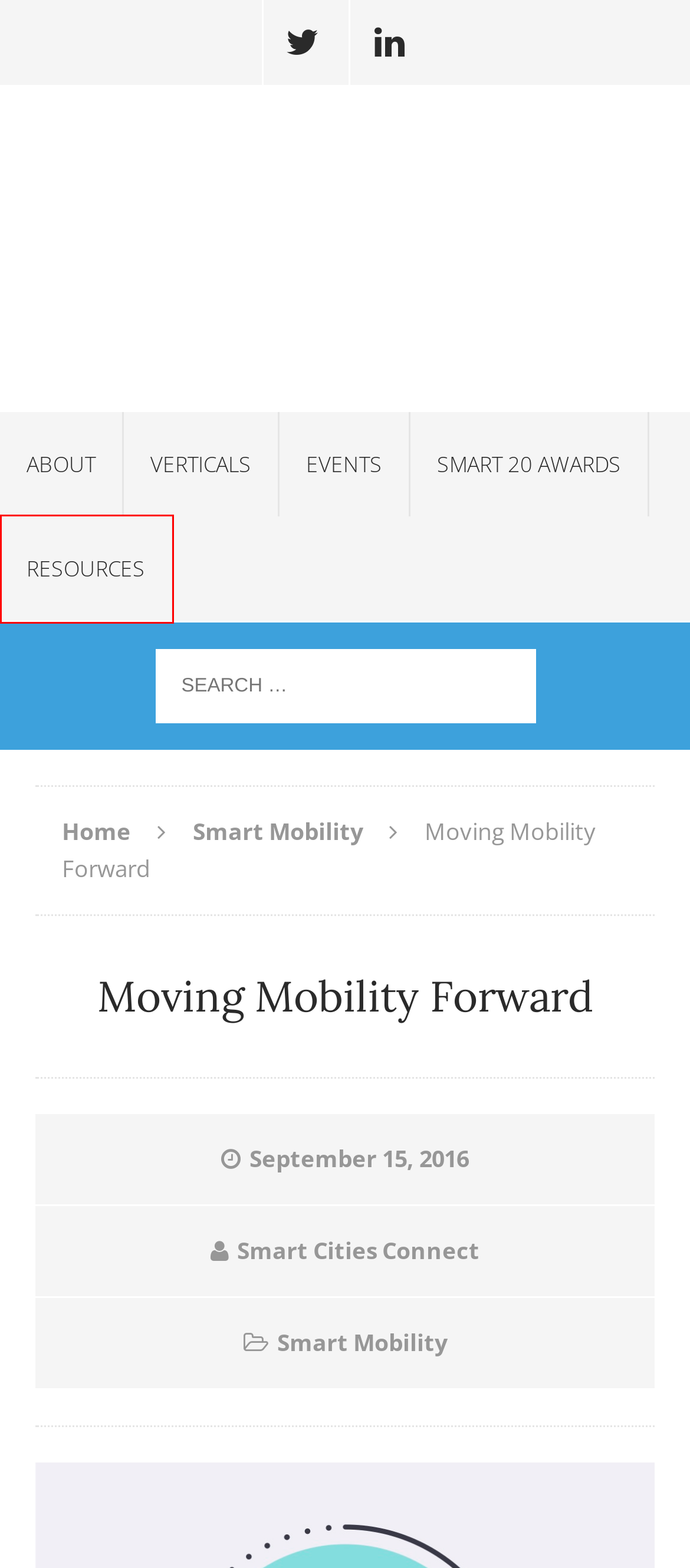Given a screenshot of a webpage with a red bounding box around an element, choose the most appropriate webpage description for the new page displayed after clicking the element within the bounding box. Here are the candidates:
A. September 2016 - Smart Cities Connect
B. August 2018 - Smart Cities Connect
C. Smart 20 Awards
D. Smart Cities Connect
E. Smart Cities Connect, Author at Smart Cities Connect
F. Smart Mobility Archives - Smart Cities Connect
G. Resources Archives - Smart Cities Connect
H. March 2018 - Smart Cities Connect

G